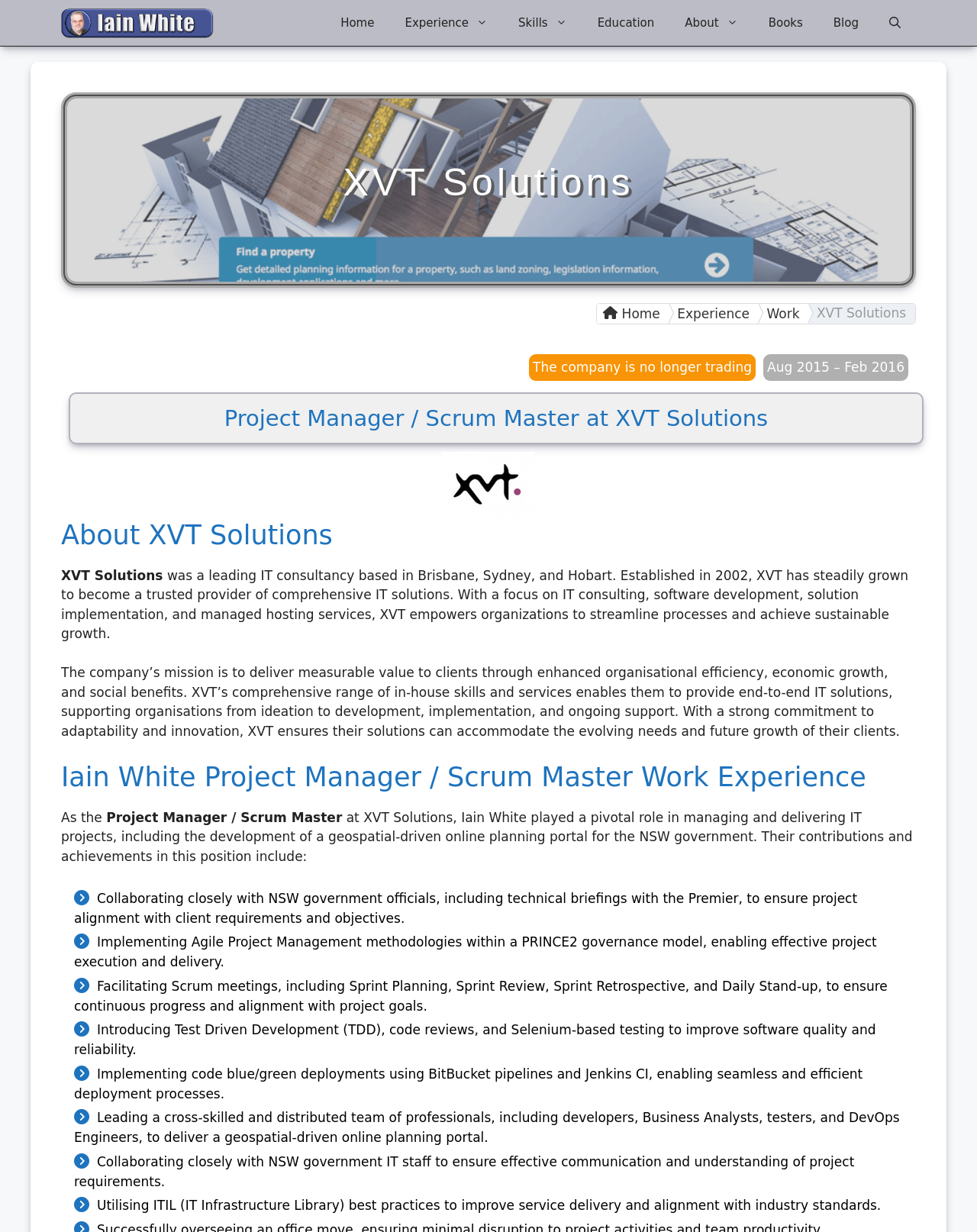What was the mission of XVT Solutions?
Please analyze the image and answer the question with as much detail as possible.

I found the mission of XVT Solutions by looking at the StaticText 'The company’s mission is to deliver measurable value to clients through enhanced organisational efficiency, economic growth, and social benefits.' with bounding box coordinates [0.062, 0.54, 0.921, 0.6]. This text clearly mentions the mission of XVT Solutions.